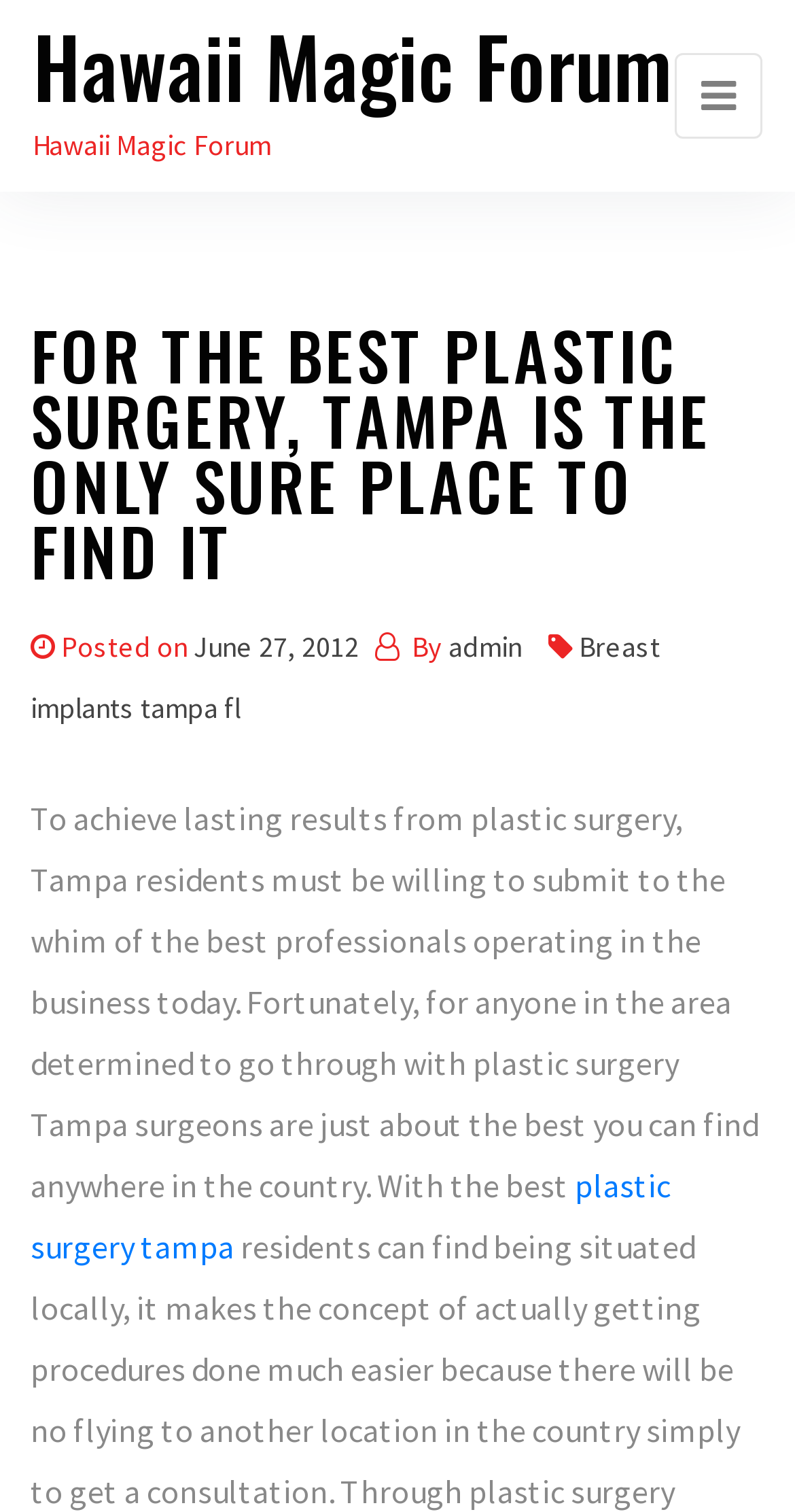Answer succinctly with a single word or phrase:
Who is the author of the article?

admin